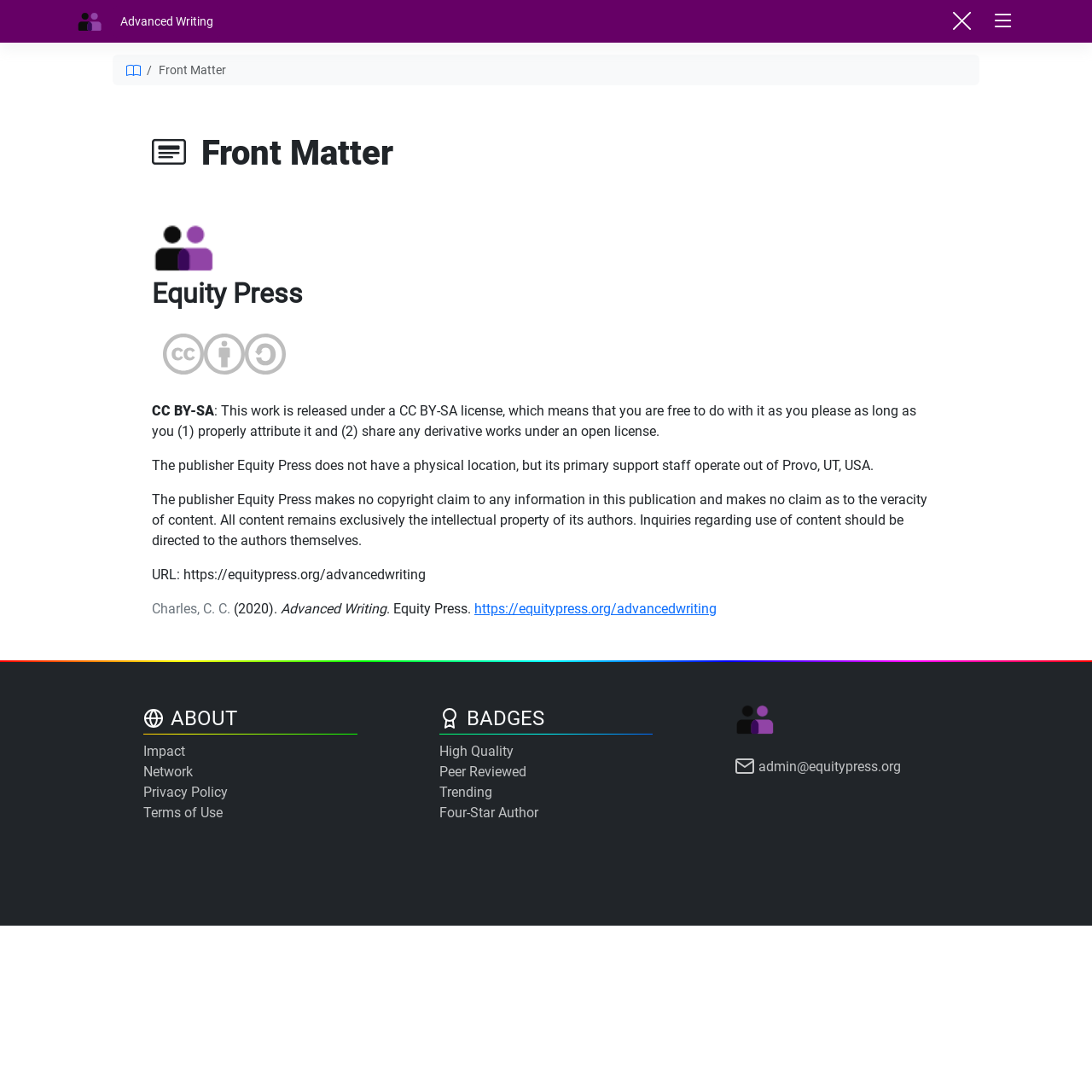Locate the bounding box coordinates of the region to be clicked to comply with the following instruction: "Click the link to view the impact". The coordinates must be four float numbers between 0 and 1, in the form [left, top, right, bottom].

[0.131, 0.679, 0.327, 0.698]